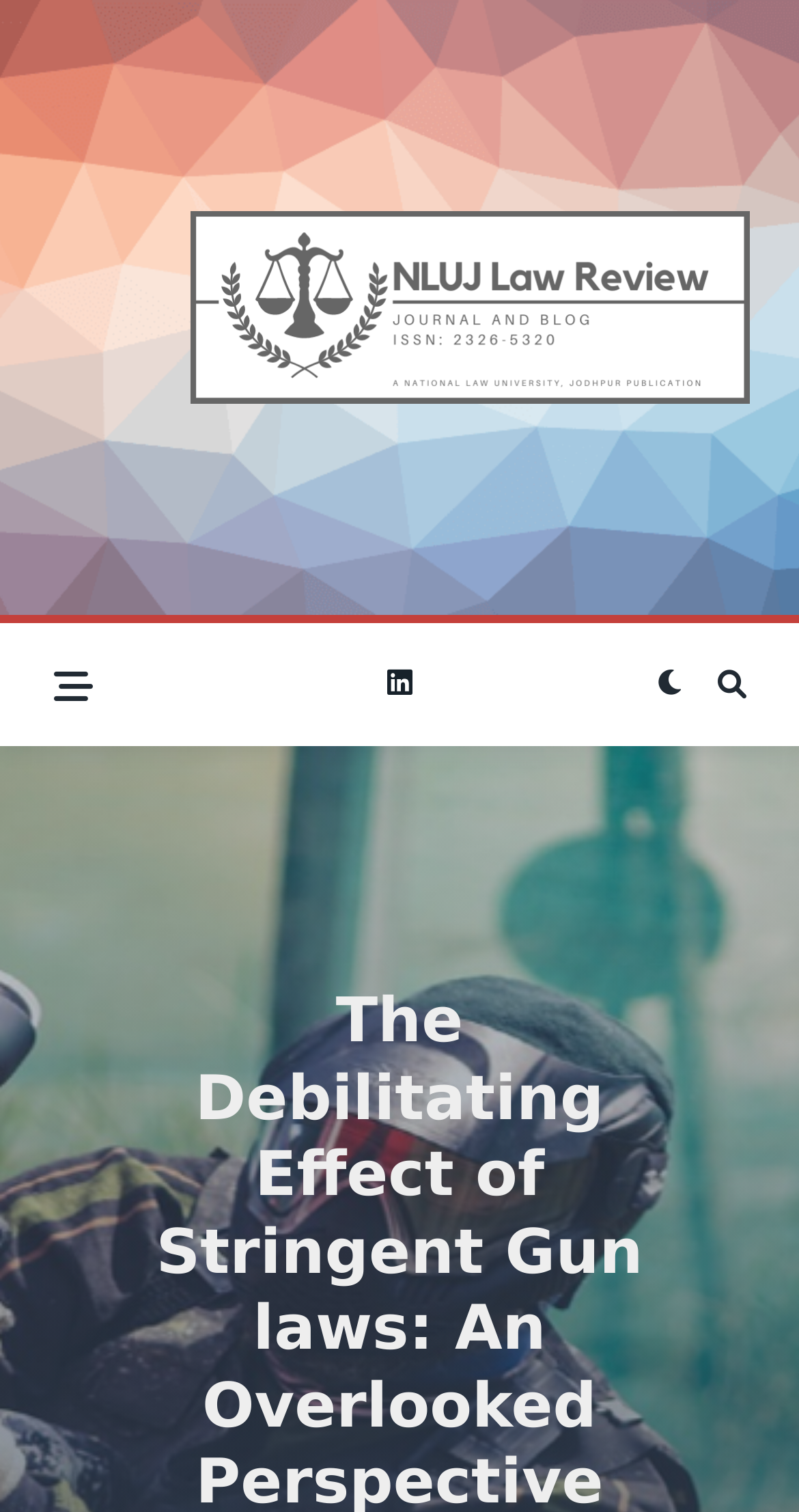What is the position of the button with the text ''?
Provide a one-word or short-phrase answer based on the image.

Middle right